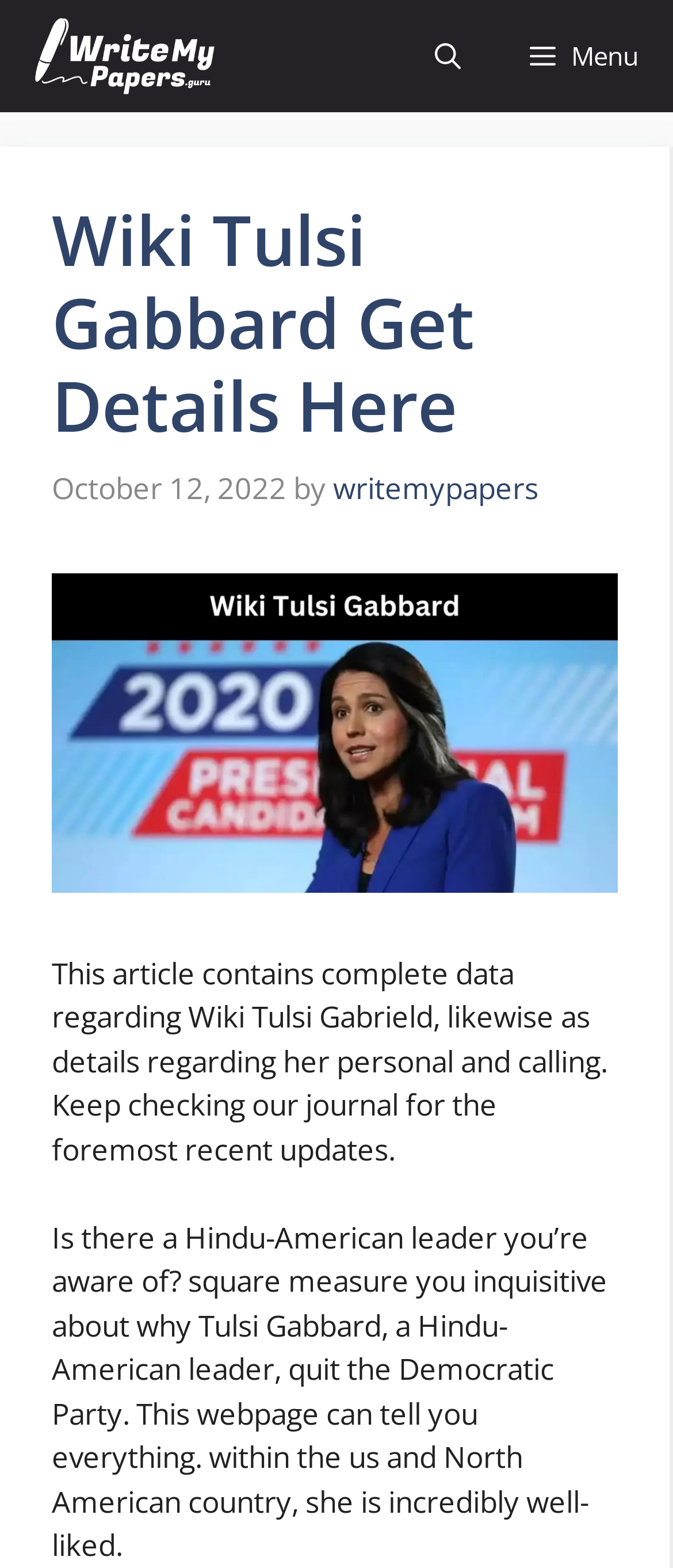What is the headline of the webpage?

Wiki Tulsi Gabbard Get Details Here